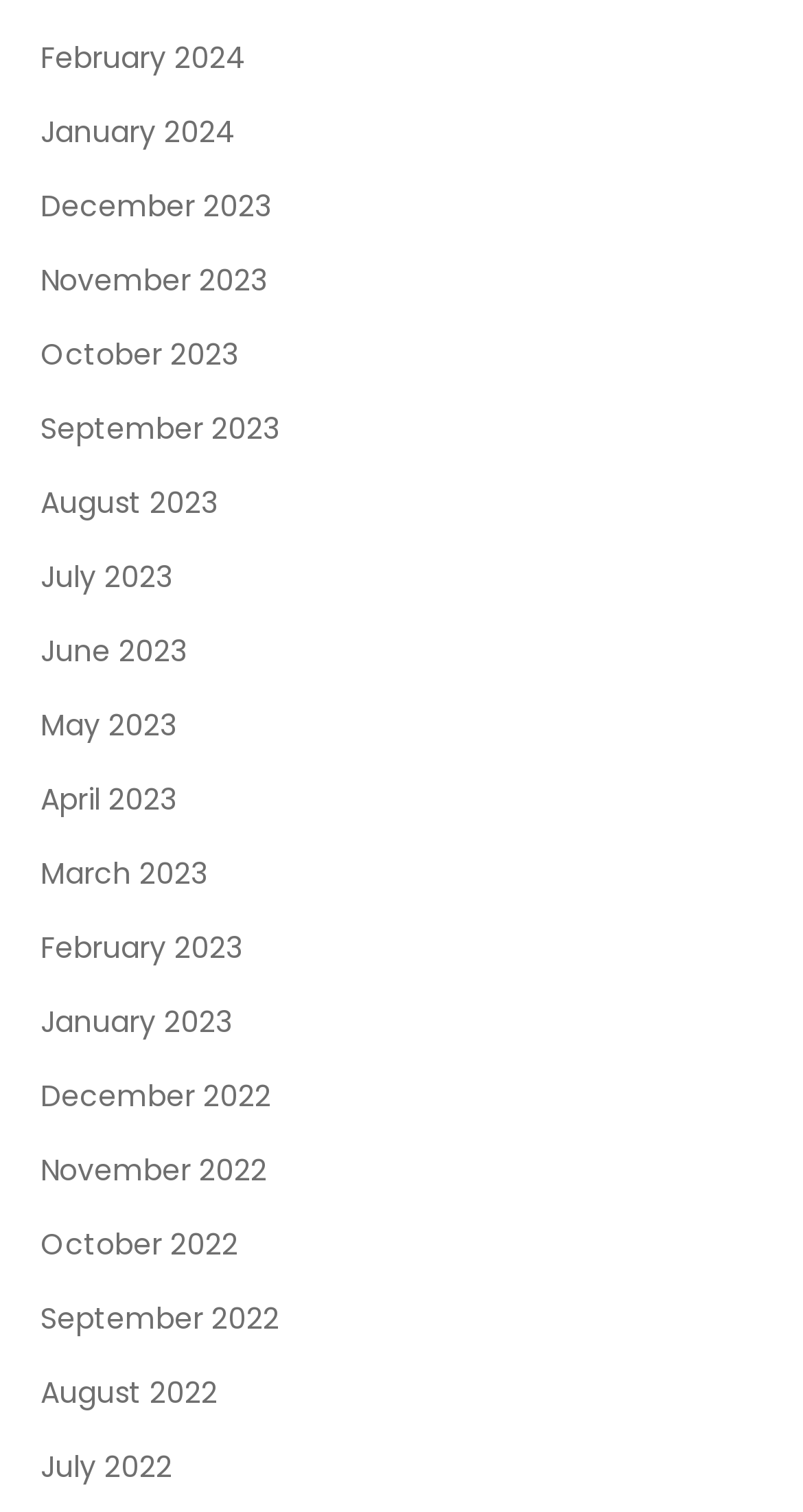Please identify the bounding box coordinates of the element that needs to be clicked to execute the following command: "go to January 2023". Provide the bounding box using four float numbers between 0 and 1, formatted as [left, top, right, bottom].

[0.05, 0.659, 0.288, 0.694]